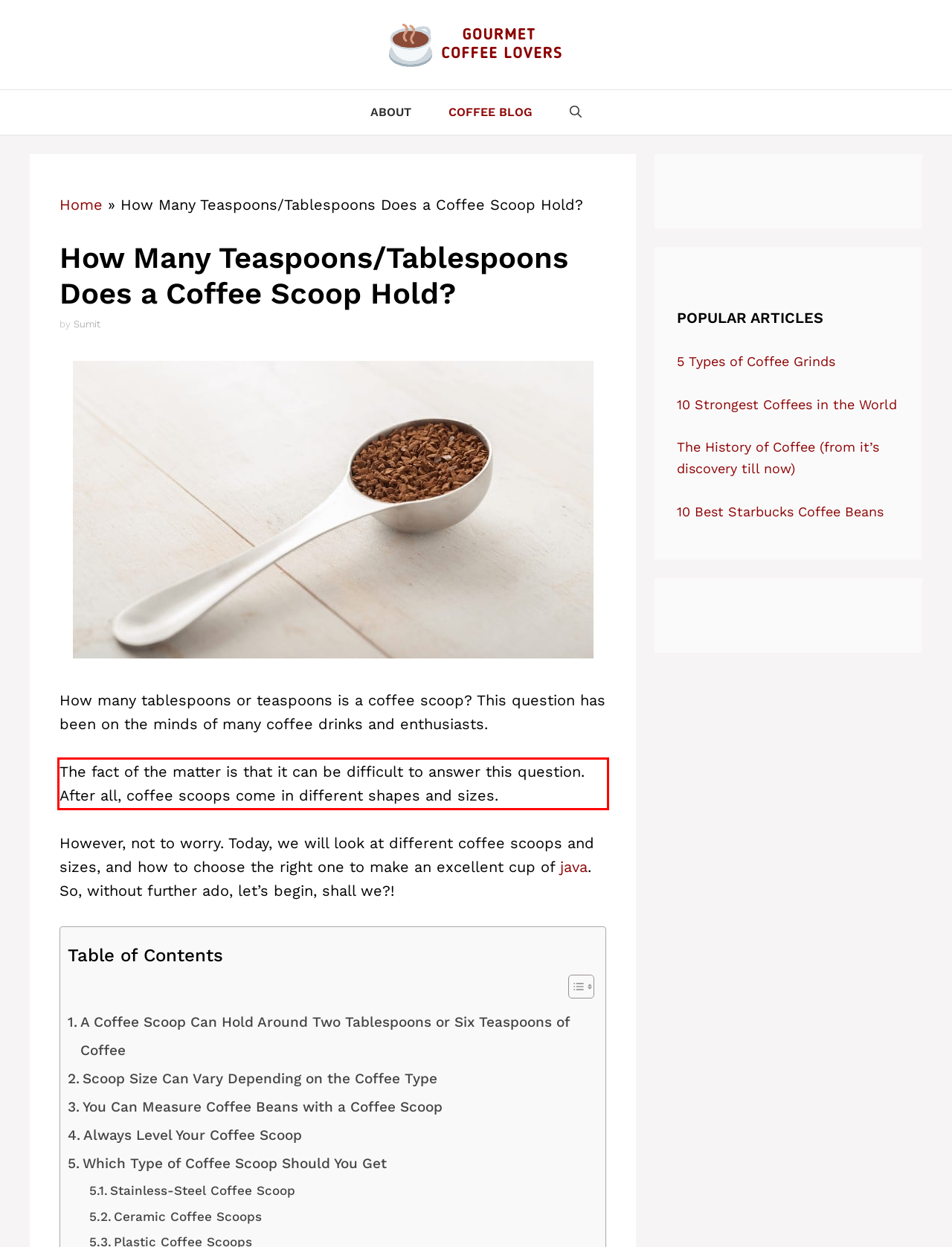By examining the provided screenshot of a webpage, recognize the text within the red bounding box and generate its text content.

The fact of the matter is that it can be difficult to answer this question. After all, coffee scoops come in different shapes and sizes.